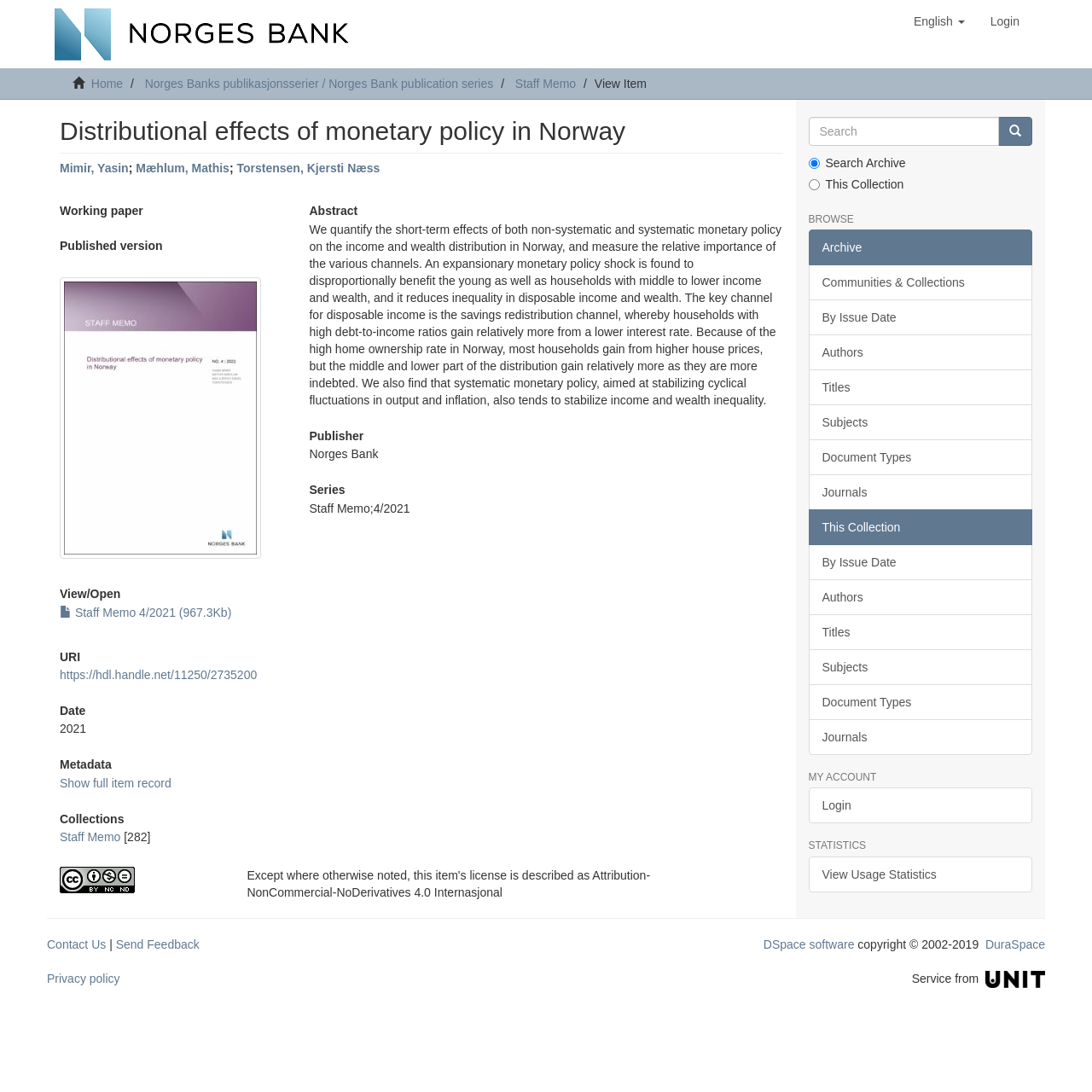Determine the bounding box coordinates for the clickable element to execute this instruction: "Search". Provide the coordinates as four float numbers between 0 and 1, i.e., [left, top, right, bottom].

[0.74, 0.107, 0.915, 0.134]